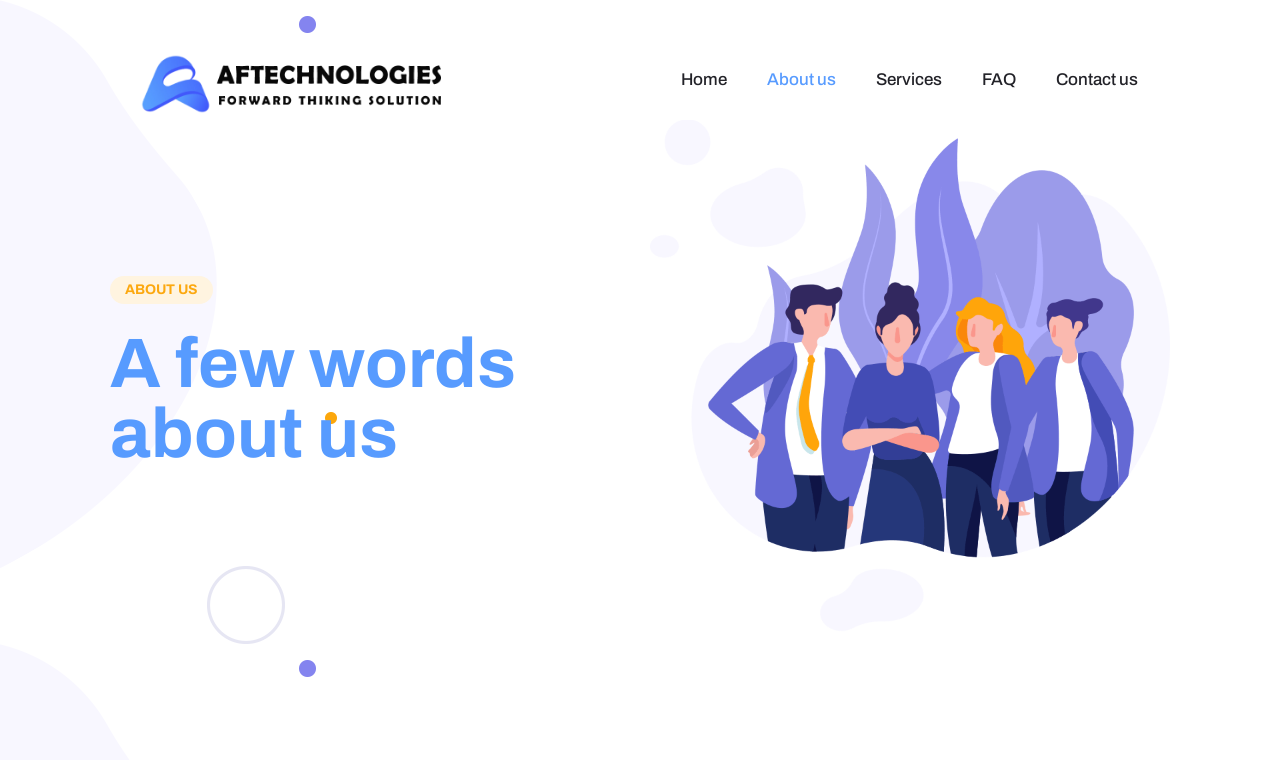Respond to the question below with a single word or phrase: How many navigation links are there?

5